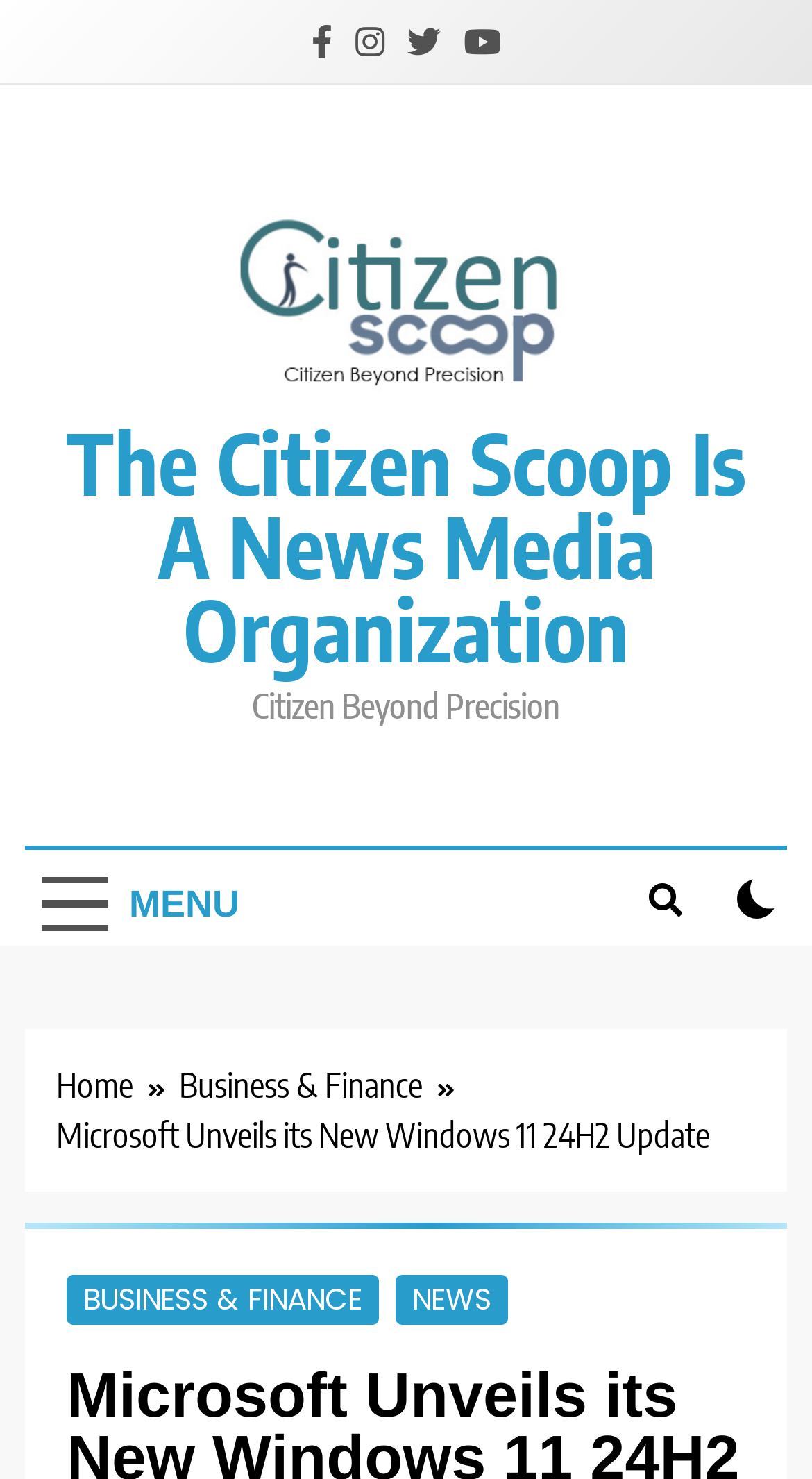Find the bounding box coordinates for the UI element whose description is: "News". The coordinates should be four float numbers between 0 and 1, in the format [left, top, right, bottom].

[0.508, 0.865, 0.605, 0.893]